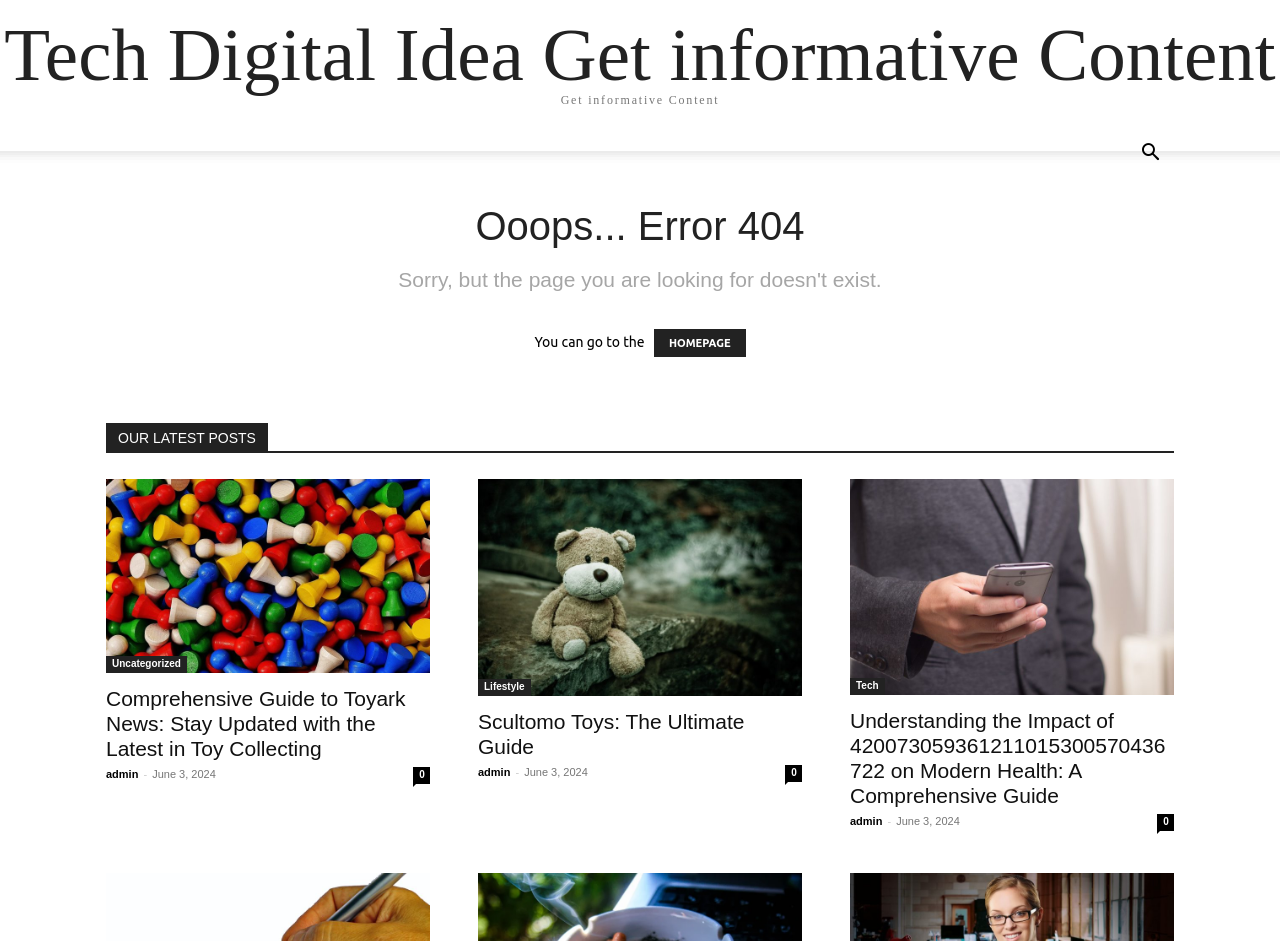Determine the bounding box coordinates of the clickable element to complete this instruction: "Go to homepage". Provide the coordinates in the format of four float numbers between 0 and 1, [left, top, right, bottom].

[0.511, 0.35, 0.582, 0.379]